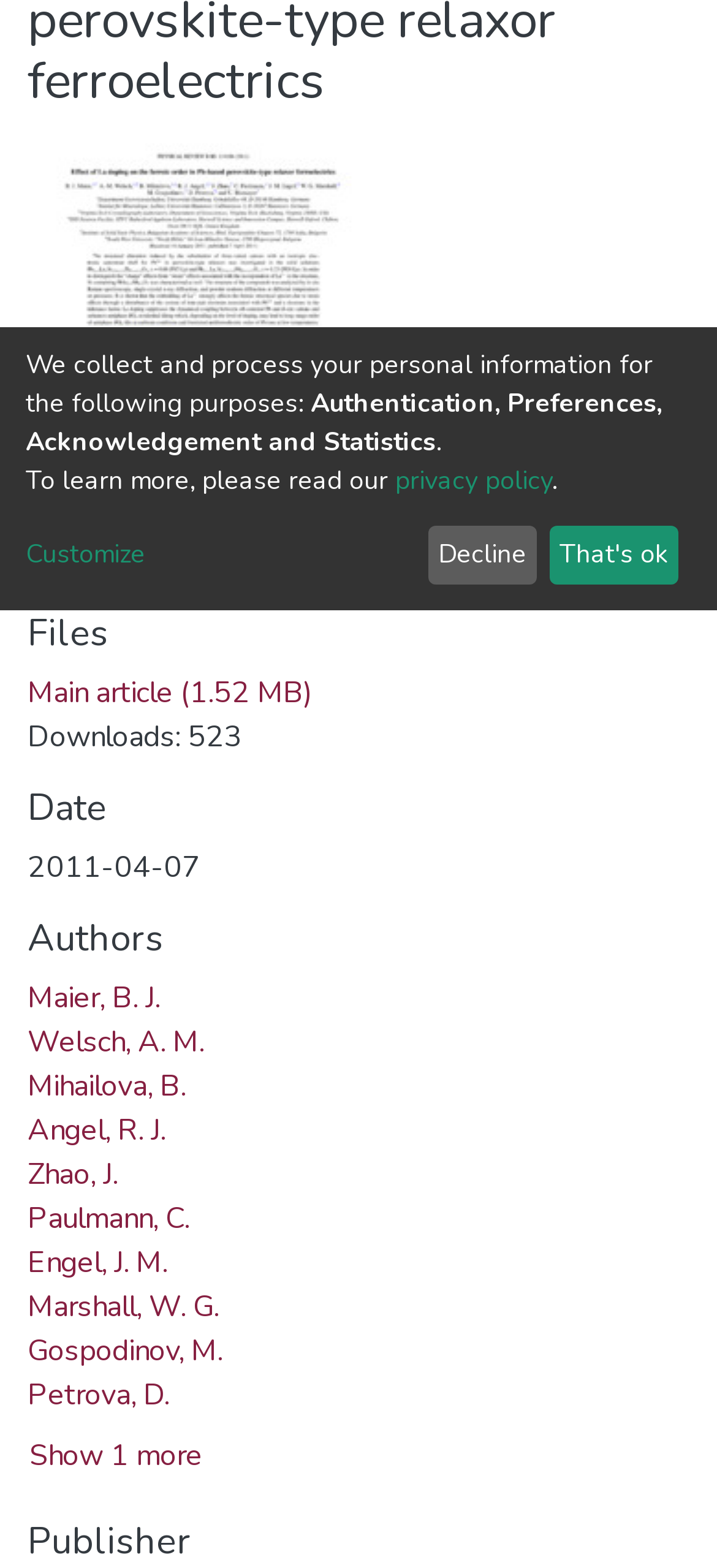Identify the bounding box for the UI element that is described as follows: "That's ok".

[0.766, 0.335, 0.946, 0.373]